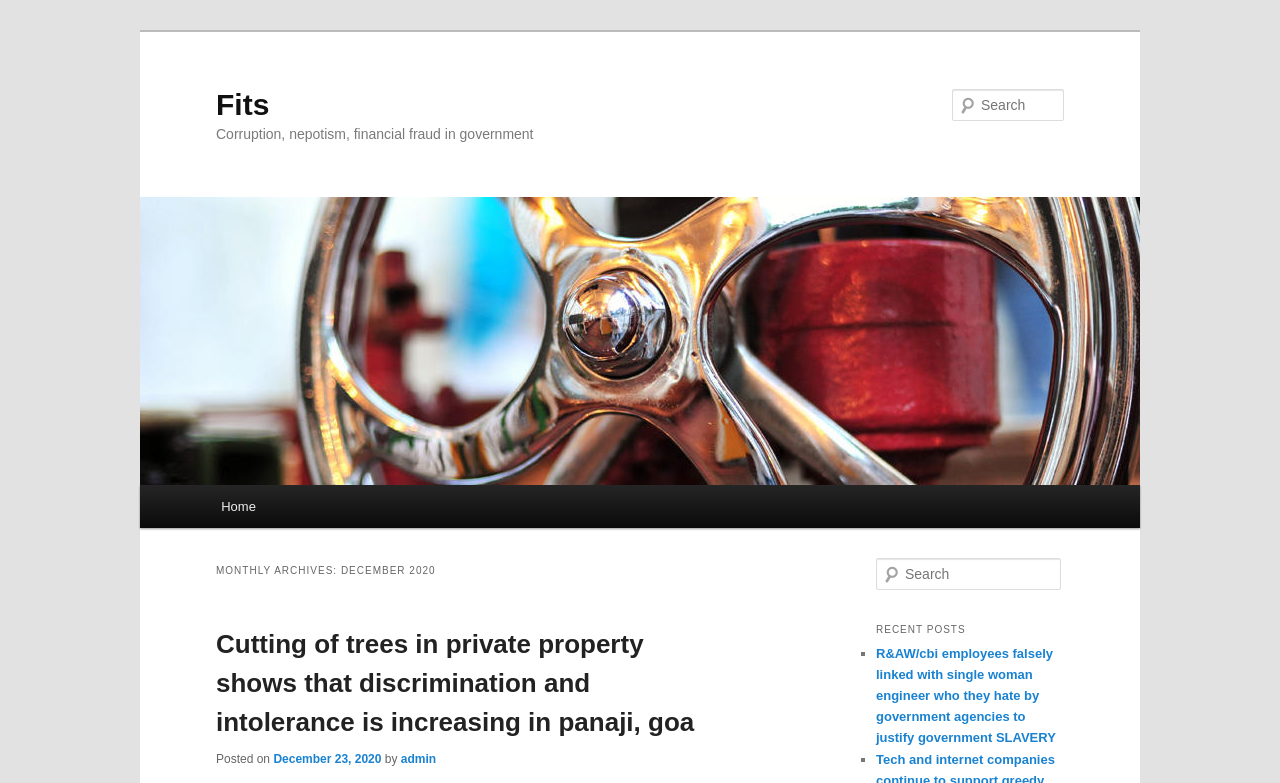What is the main topic of this webpage?
Please provide a comprehensive answer based on the information in the image.

Based on the webpage structure and content, it appears that the main topic of this webpage is 'Fits', which is also the title of the webpage. The webpage contains various posts and articles related to this topic.